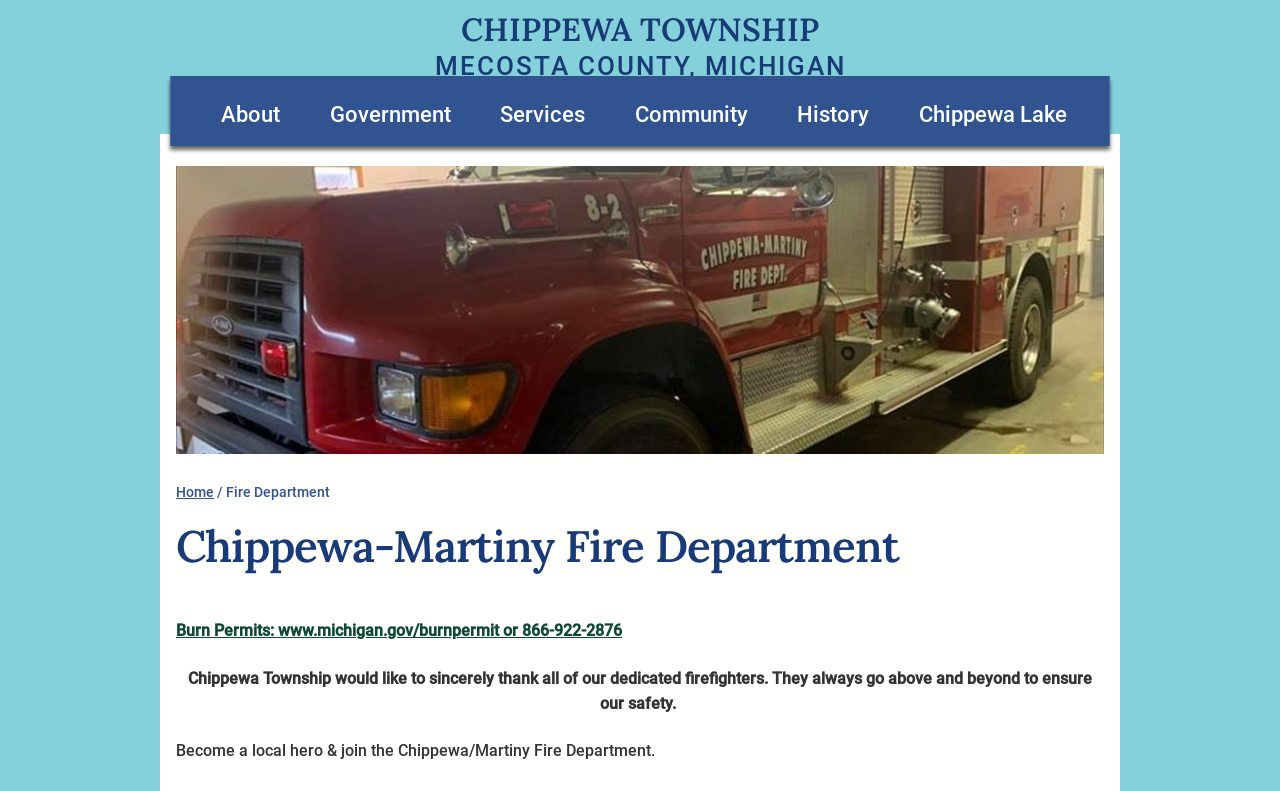Generate an in-depth caption that captures all aspects of the webpage.

The webpage is about the Chippewa-Martiny Fire Department in Chippewa Township, Mecosta County, Michigan. At the top, there is a large heading that reads "CHIPPEWA TOWNSHIP" with a link to the township's page. Below it, there is another heading that reads "MECOSTA COUNTY, MICHIGAN".

On the top-left side, there is a navigation menu with links to various pages, including "About", "Government", "Services", "Community", "History", and "Chippewa Lake". 

Below the navigation menu, there is a section dedicated to the fire department. It starts with a heading that reads "Chippewa-Martiny Fire Department" and has a link to the home page. Next to it, there is a static text that reads "Fire Department". 

Further down, there is a link to obtain burn permits, along with a phone number and website. Below it, there is a paragraph of text that expresses gratitude to the dedicated firefighters and acknowledges their hard work in ensuring the safety of the community.

Finally, at the bottom, there is a call-to-action to become a local hero and join the Chippewa/Martiny Fire Department.